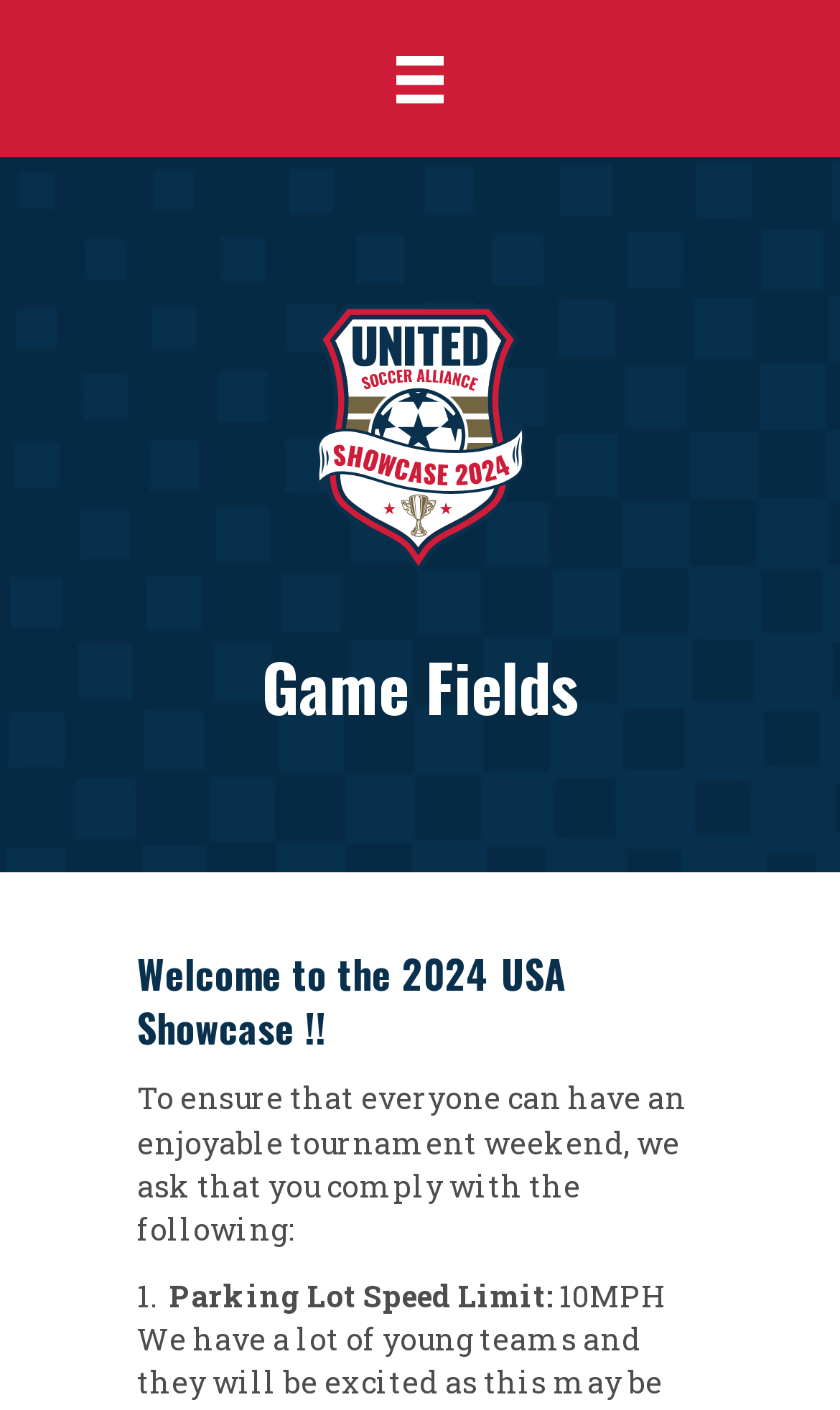How many headings are present on the webpage?
Use the image to answer the question with a single word or phrase.

2